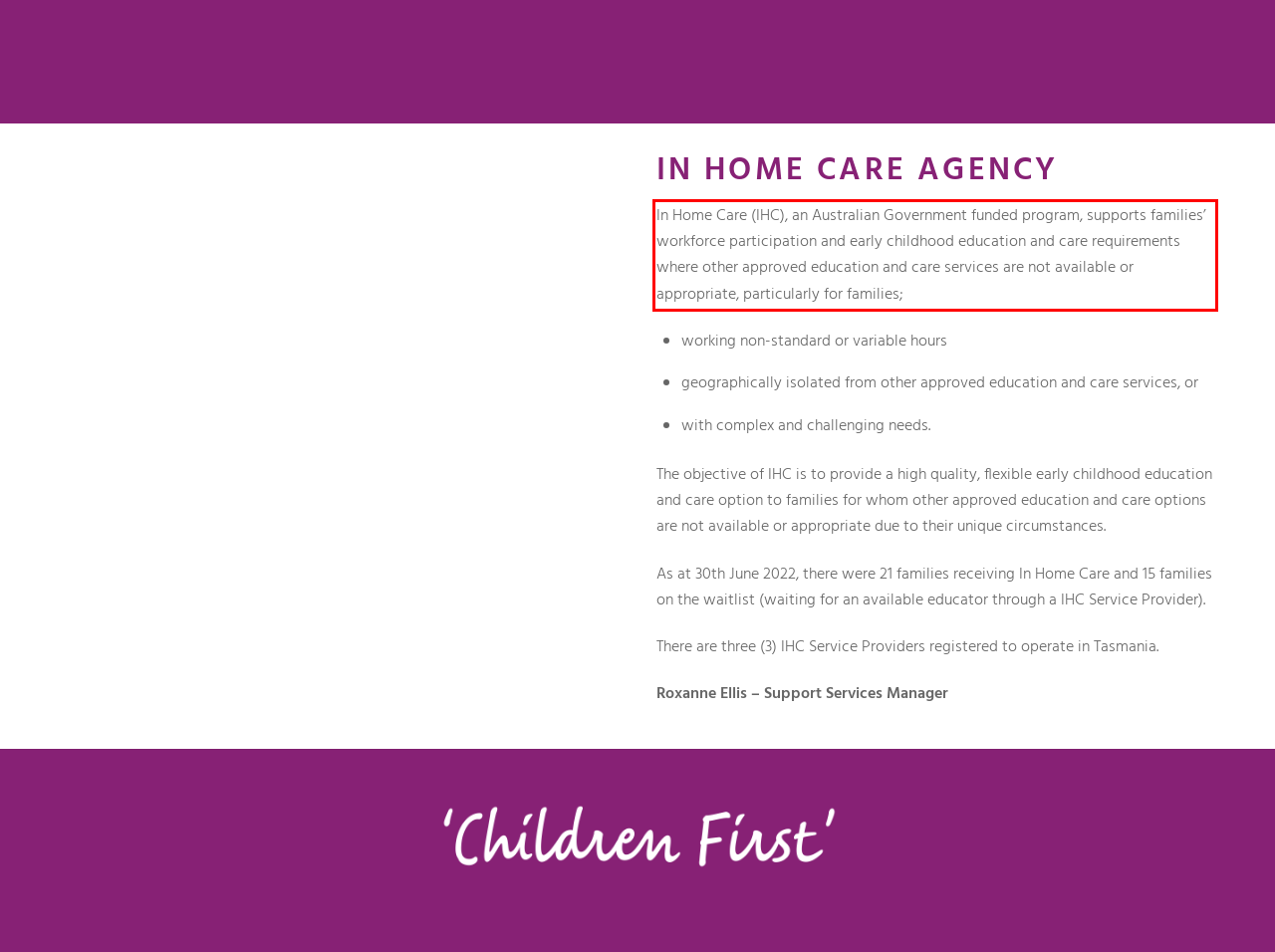Identify the text inside the red bounding box in the provided webpage screenshot and transcribe it.

In Home Care (IHC), an Australian Government funded program, supports families’ workforce participation and early childhood education and care requirements where other approved education and care services are not available or appropriate, particularly for families;